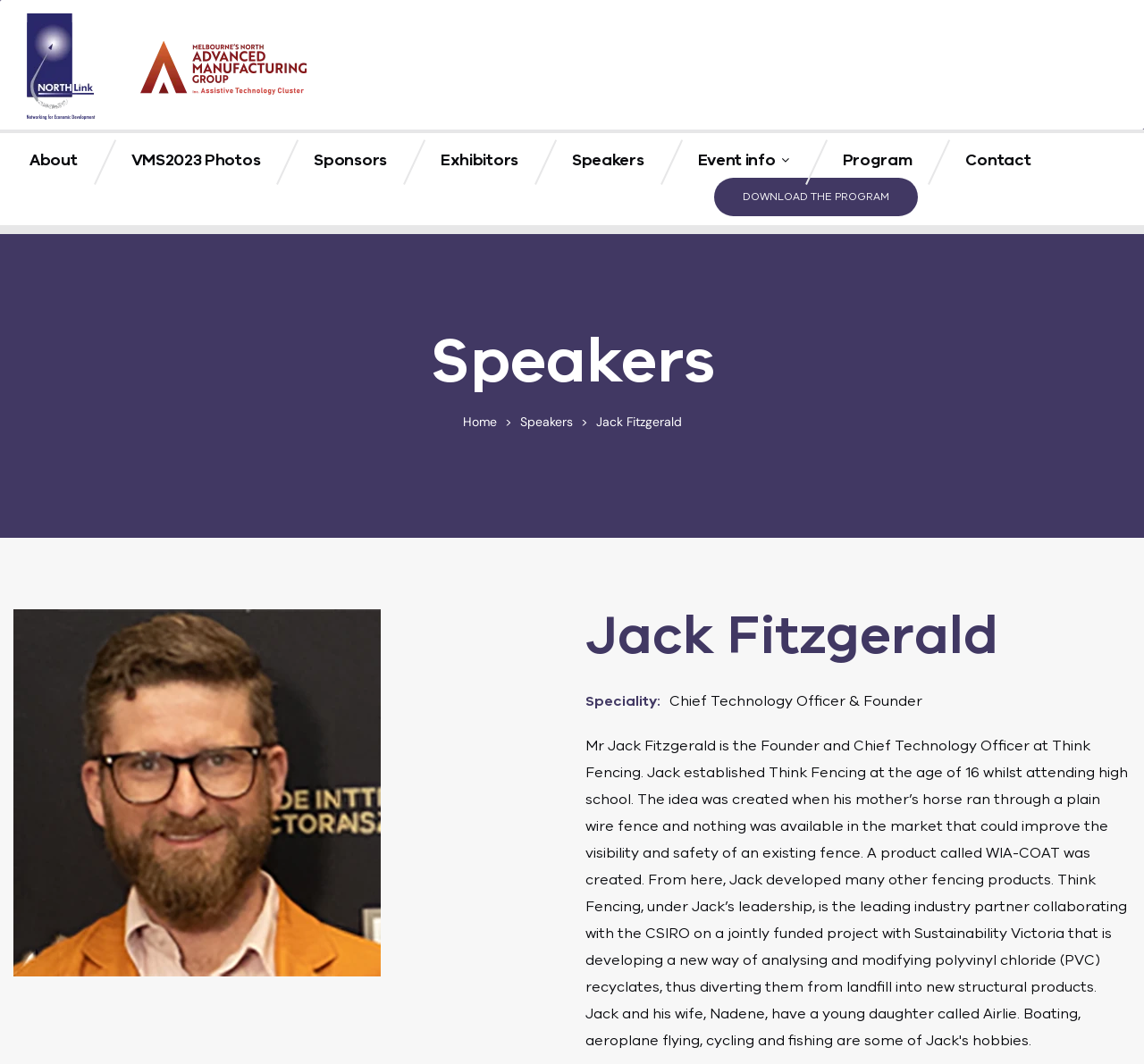What is the button text in the top section?
Please respond to the question with as much detail as possible.

I looked at the button element in the top section and found that its text is 'DOWNLOAD THE PROGRAM'.